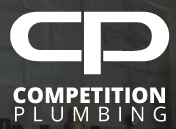What is emphasized by the full name 'COMPETITION PLUMBING'?
Use the screenshot to answer the question with a single word or phrase.

Brand's identity